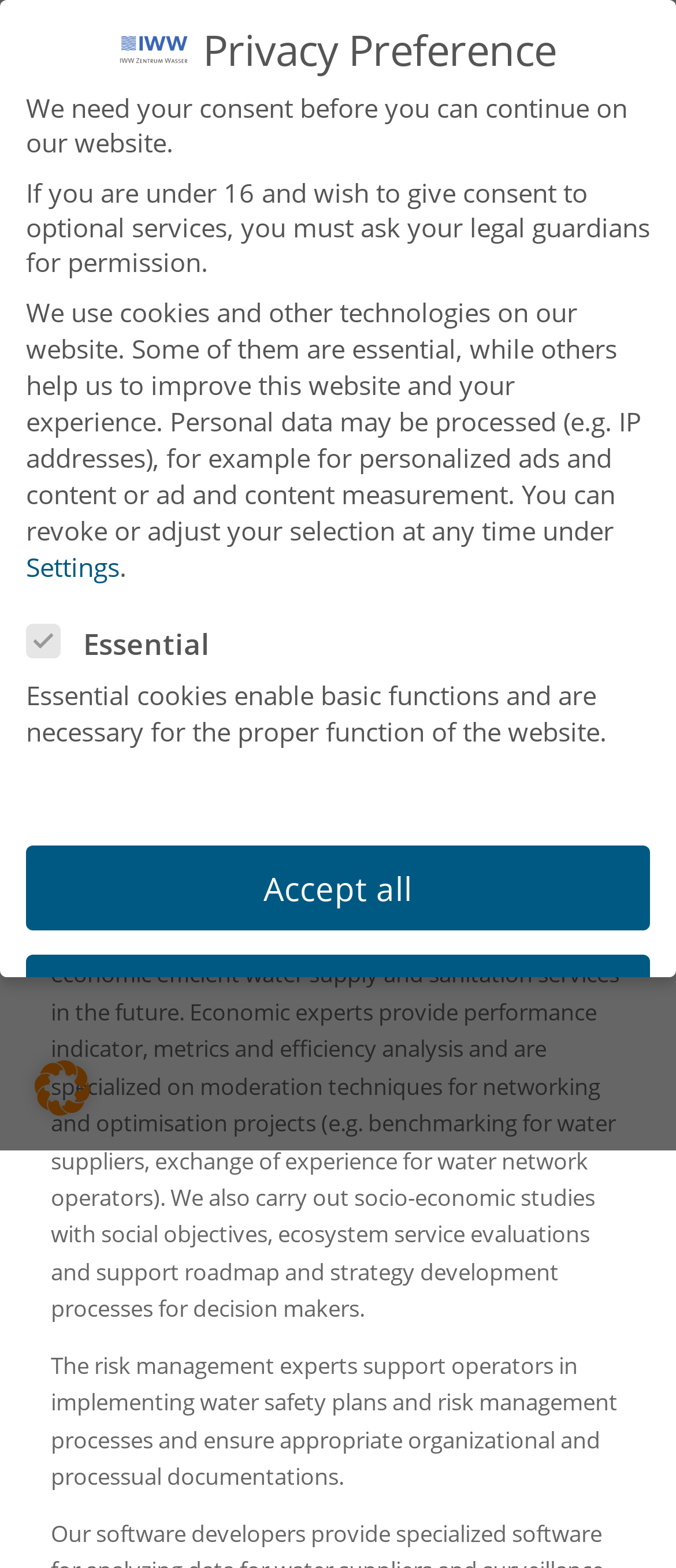Can you find the bounding box coordinates for the UI element given this description: "The 6 departments at IWW"? Provide the coordinates as four float numbers between 0 and 1: [left, top, right, bottom].

[0.185, 0.136, 0.549, 0.152]